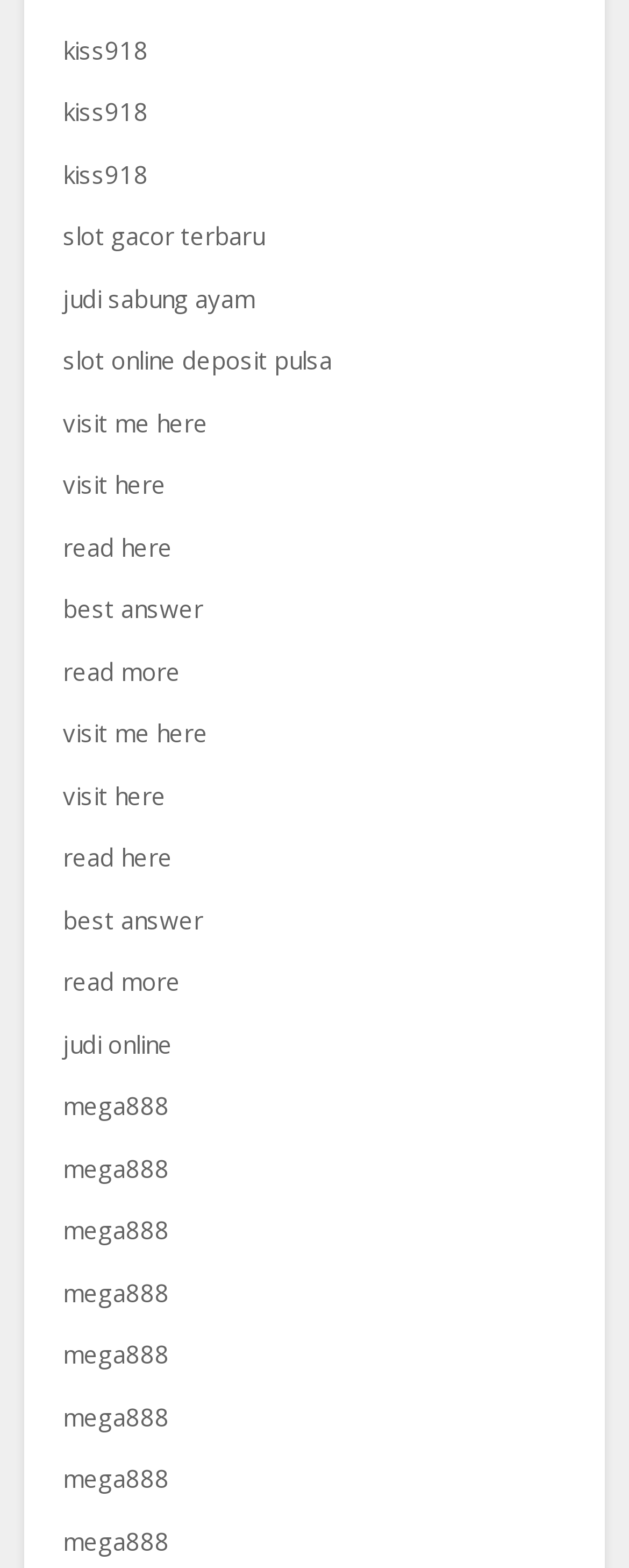Respond to the following question using a concise word or phrase: 
What is the purpose of the links on this webpage?

provide information